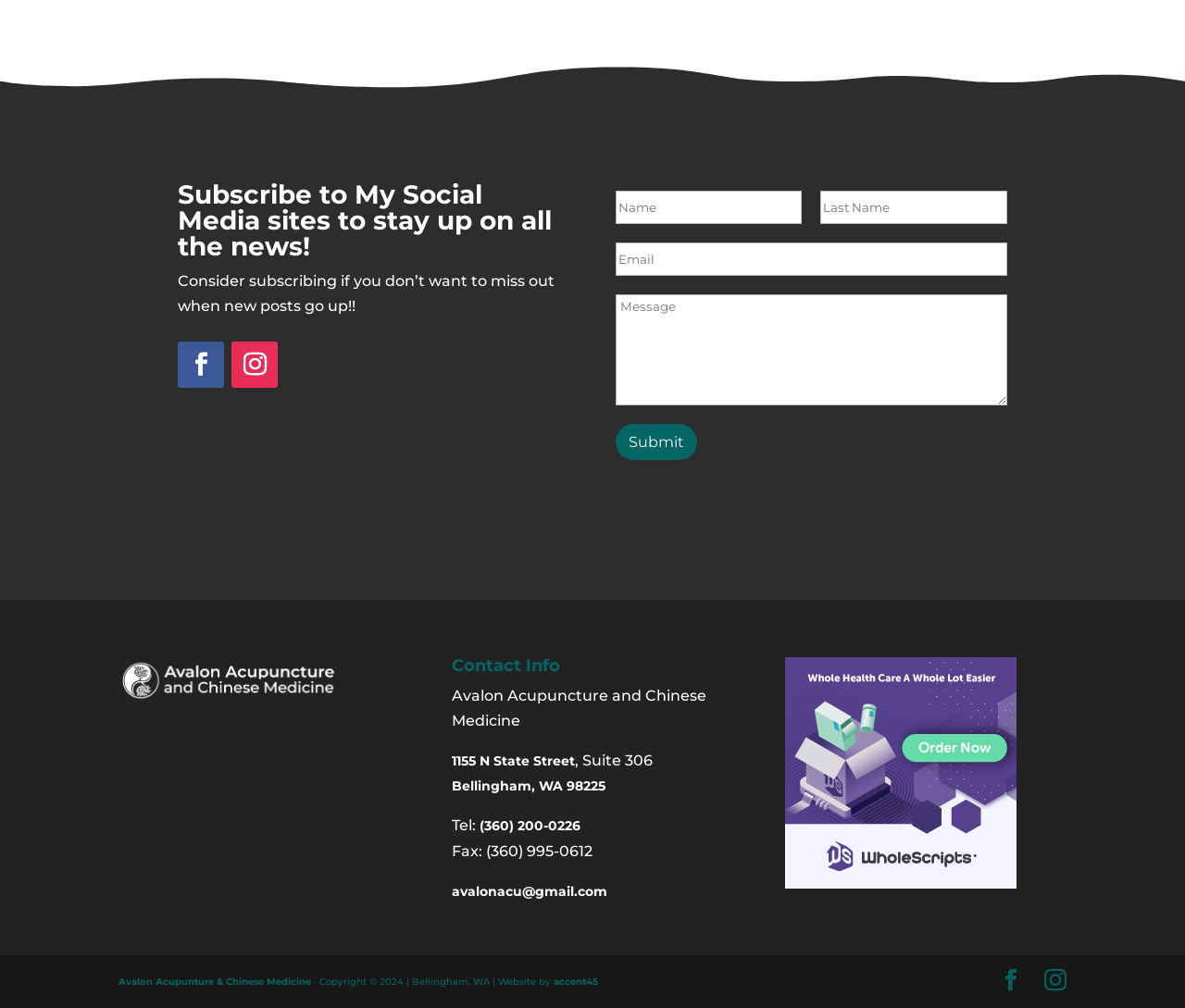Please provide a brief answer to the following inquiry using a single word or phrase:
What is the purpose of the textboxes on the webpage?

To submit a comment or message